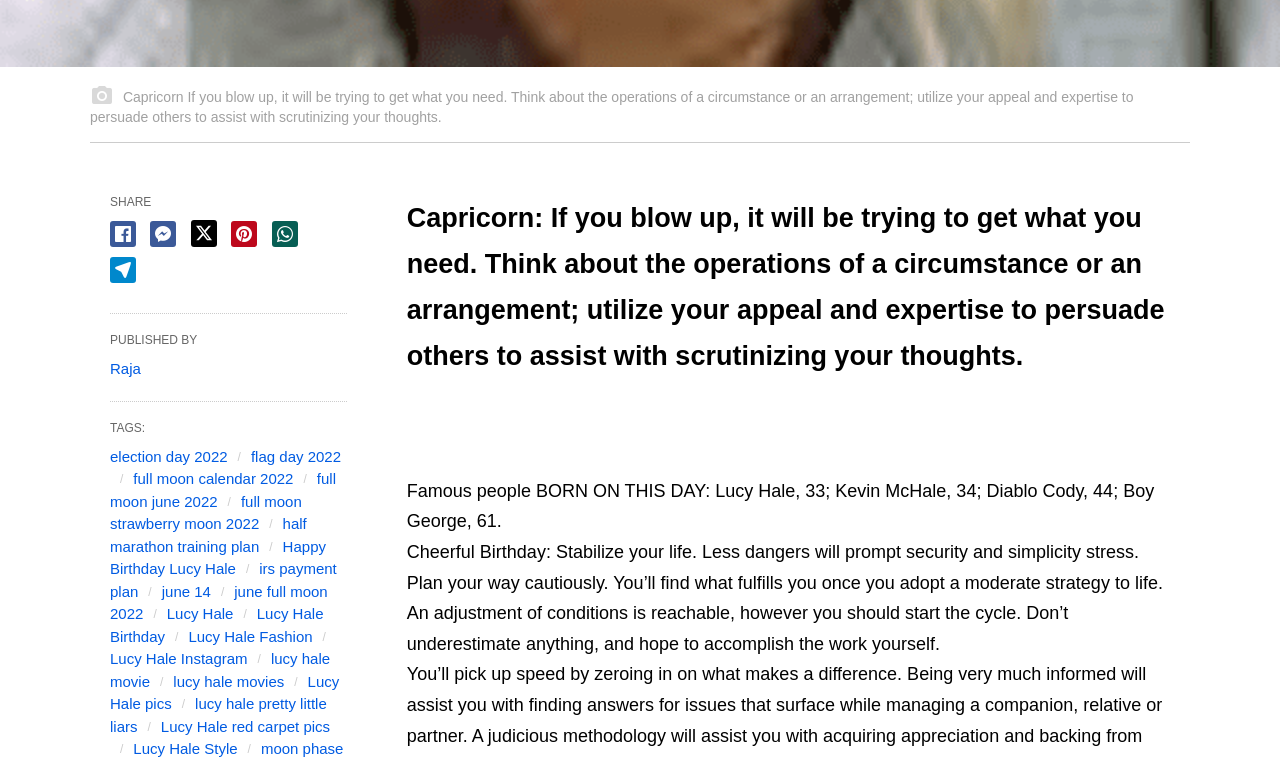Using the information shown in the image, answer the question with as much detail as possible: What is the theme of the tags listed at the bottom of the webpage?

The tags listed at the bottom of the webpage include 'election day 2022', 'full moon calendar 2022', and 'Happy Birthday Lucy Hale', suggesting that the theme of the tags is related to events and celebrities.